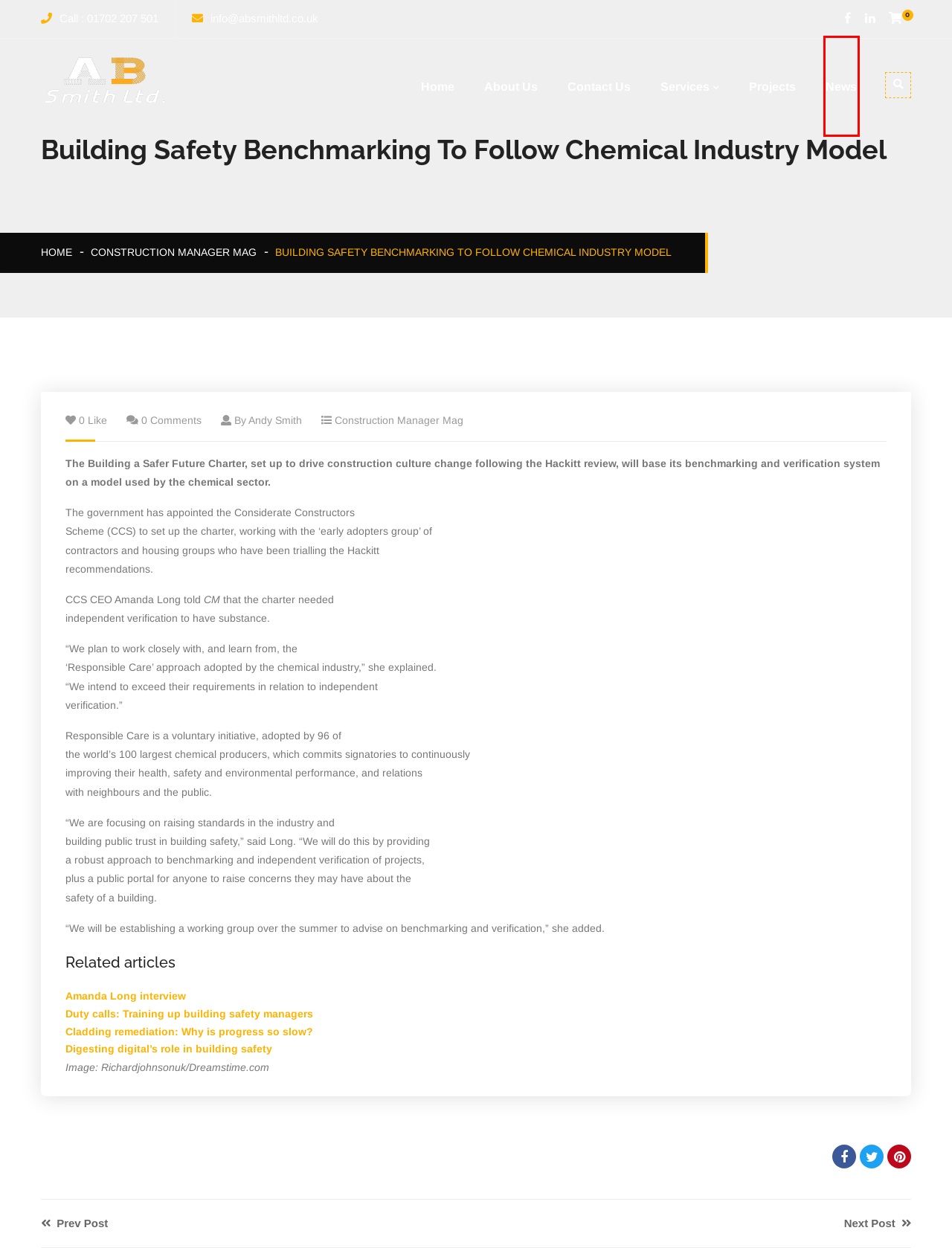Observe the webpage screenshot and focus on the red bounding box surrounding a UI element. Choose the most appropriate webpage description that corresponds to the new webpage after clicking the element in the bounding box. Here are the candidates:
A. Contact Us – AB Smith Ltd
B. Blog Left Sidebar – AB Smith Ltd
C. Construction Manager Mag – AB Smith Ltd
D. Cladding remediation: why is progress so slow? - Construction Management
E. About – AB Smith Ltd
F. Duty calls: Training up building safety managers – AB Smith Ltd
G. CCS ready for key role in Building a Safer Future – AB Smith Ltd
H. AB Smith Ltd – The Construction Specialists

B